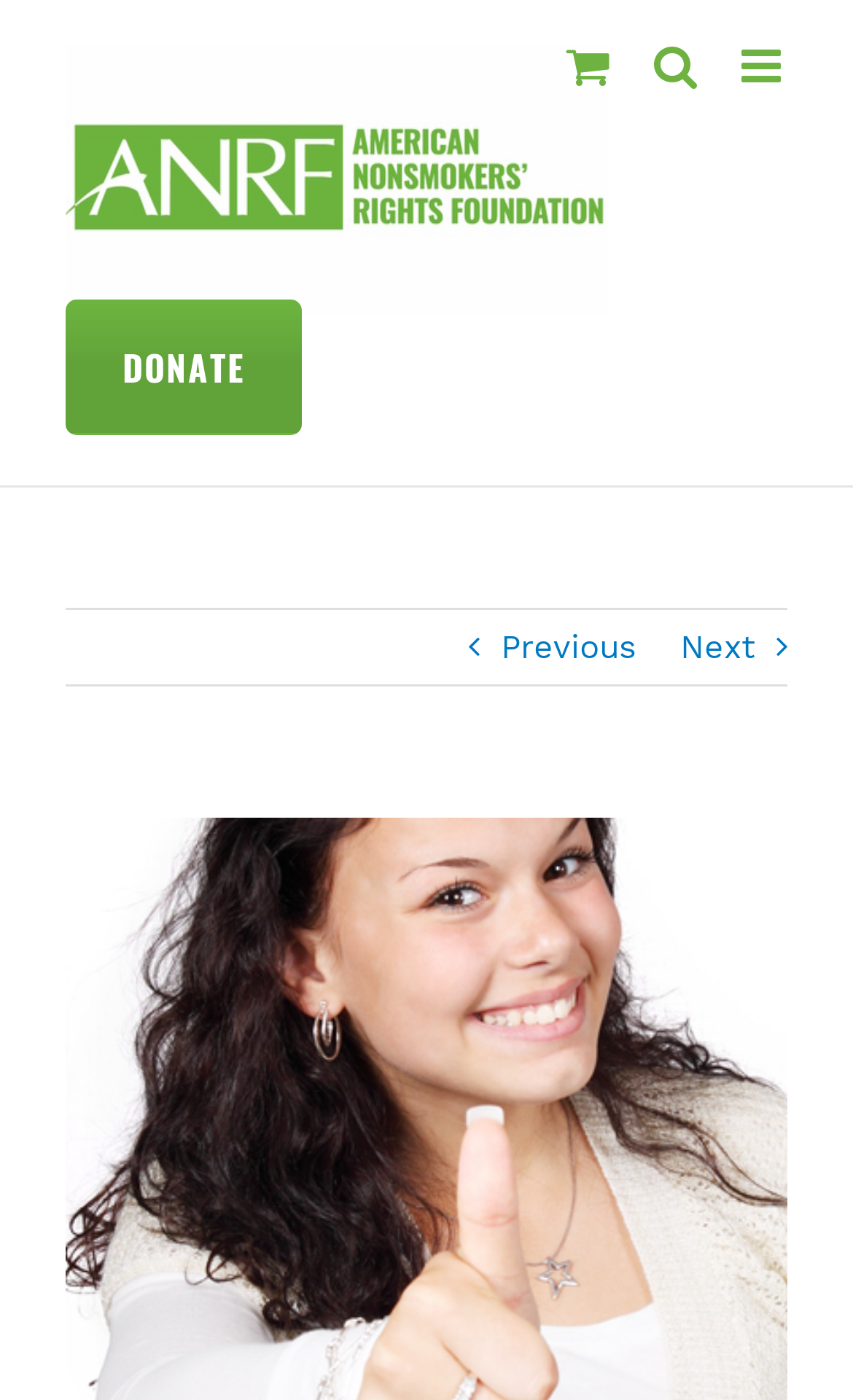Construct a thorough caption encompassing all aspects of the webpage.

The webpage appears to be a news article or report from the American Nonsmokers' Rights Foundation. At the top left of the page, there is a logo of the organization, accompanied by a link to the homepage. Below the logo, there is a heading that reads "DONATE" with a corresponding link.

On the top right side of the page, there are three links: "Toggle mobile menu", "Toggle mobile search", and "Toggle mobile cart". These links are likely used to navigate the website on mobile devices.

In the main content area, there is a section that displays a "Thumbs Up and Down" report, which seems to be a monthly feature of the organization. This section contains an image with the same title, and a link to read more about the report. Above the image, there are two navigation links, "Previous" and "Next", which allow users to browse through previous or next reports.

Below the image, there is a static text that reads "View Larger Image", suggesting that the image can be enlarged for better viewing. Overall, the webpage appears to be a news article or report from the American Nonsmokers' Rights Foundation, with a focus on their "Thumbs Up and Down" report.